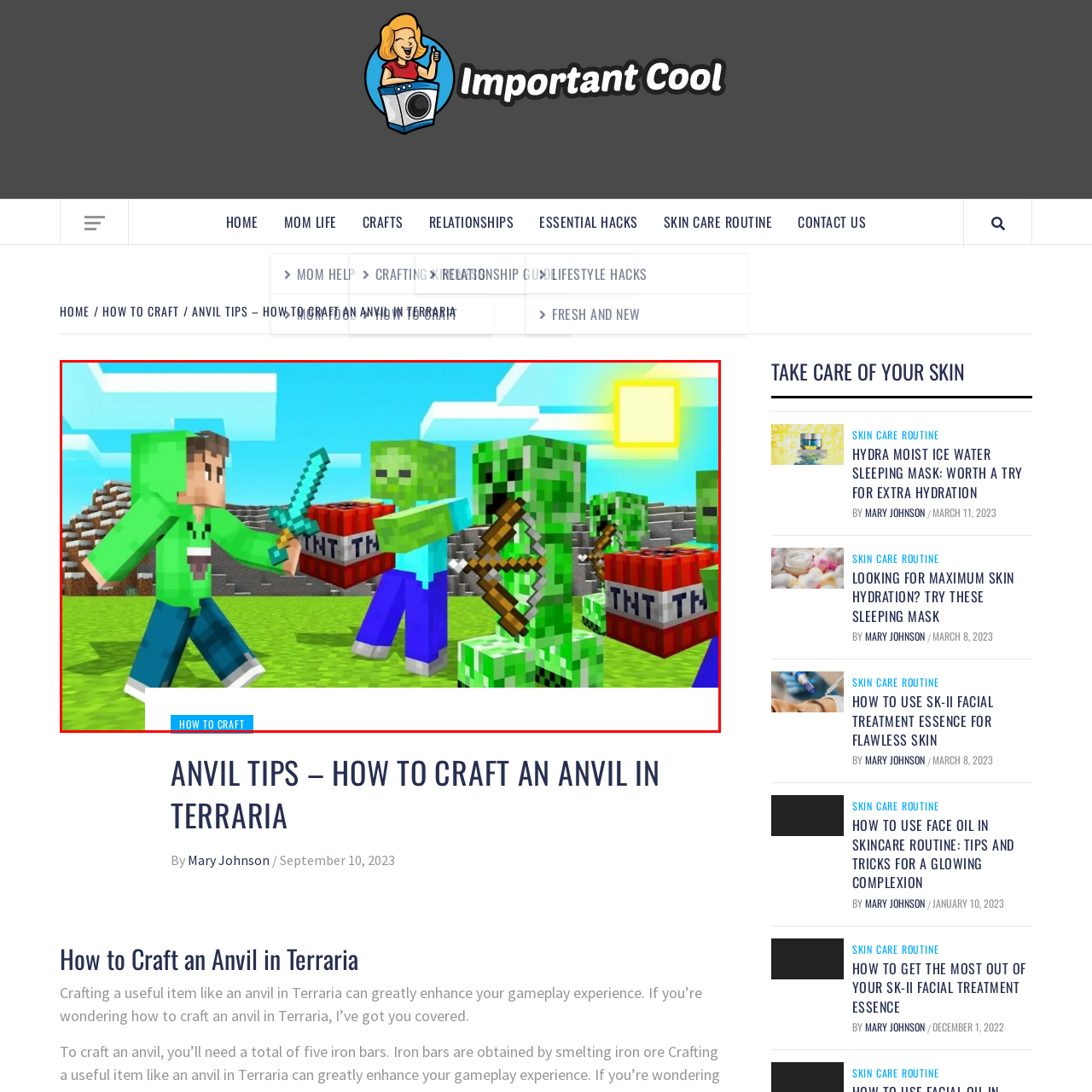Use the image within the highlighted red box to answer the following question with a single word or phrase:
What is the creeper holding?

Crossbow